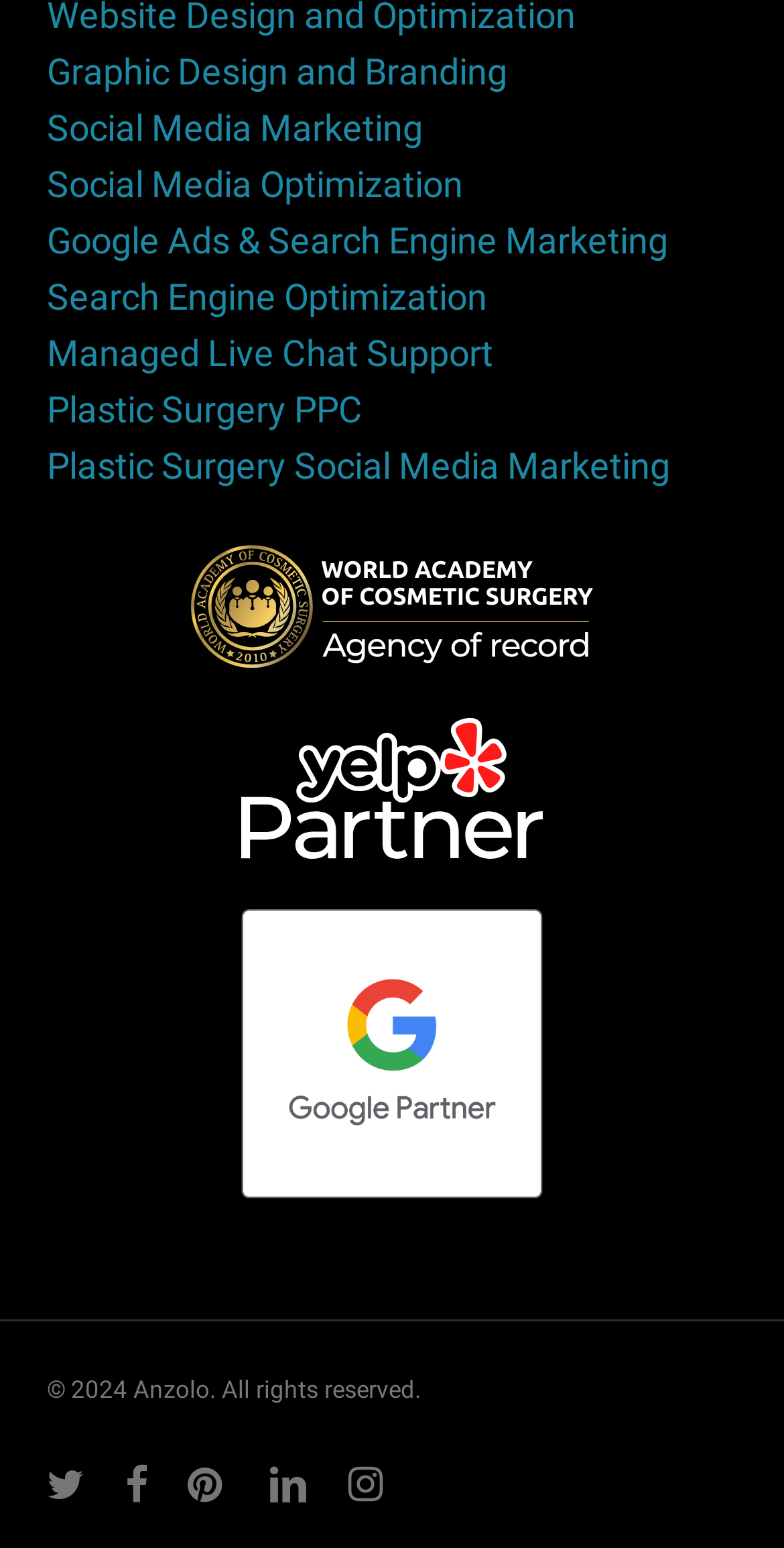Please find the bounding box coordinates of the section that needs to be clicked to achieve this instruction: "Click on Graphic Design and Branding".

[0.06, 0.033, 0.647, 0.08]